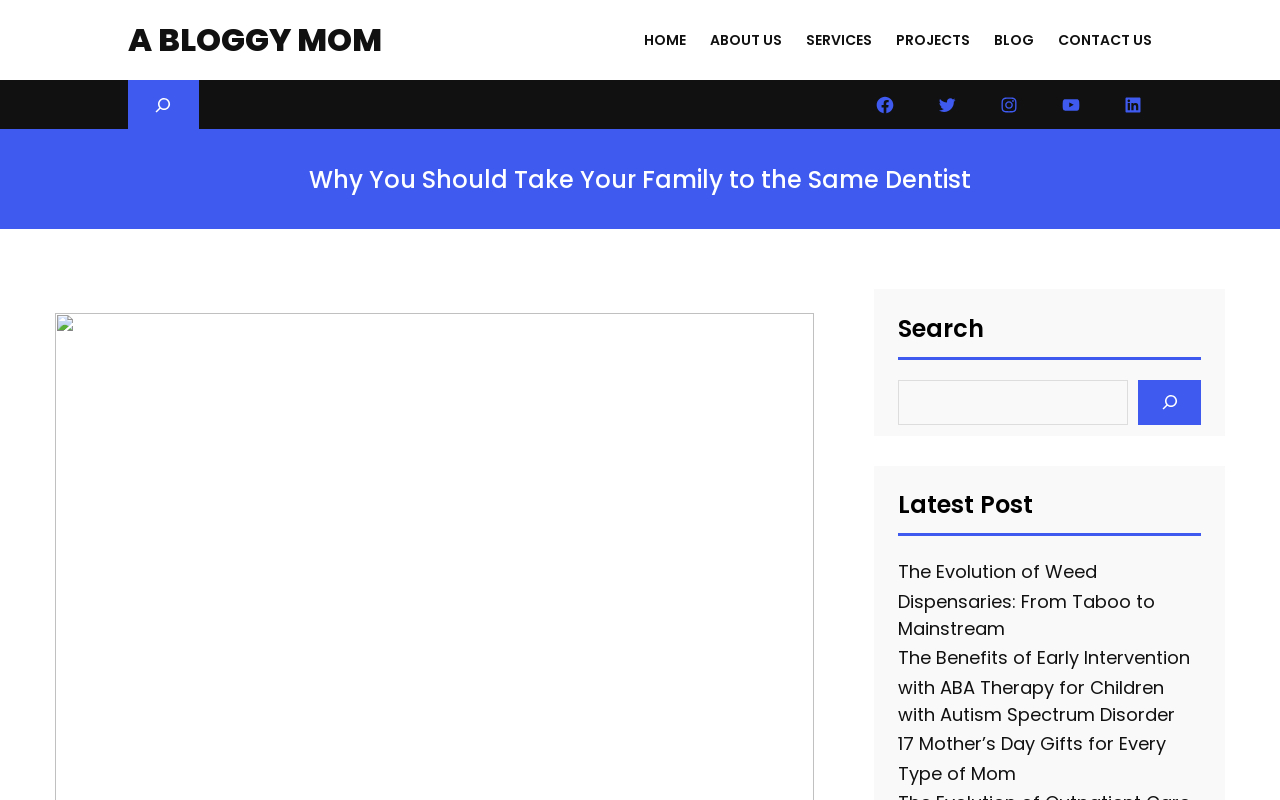What is the name of the blog?
Based on the image content, provide your answer in one word or a short phrase.

A Bloggy Mom